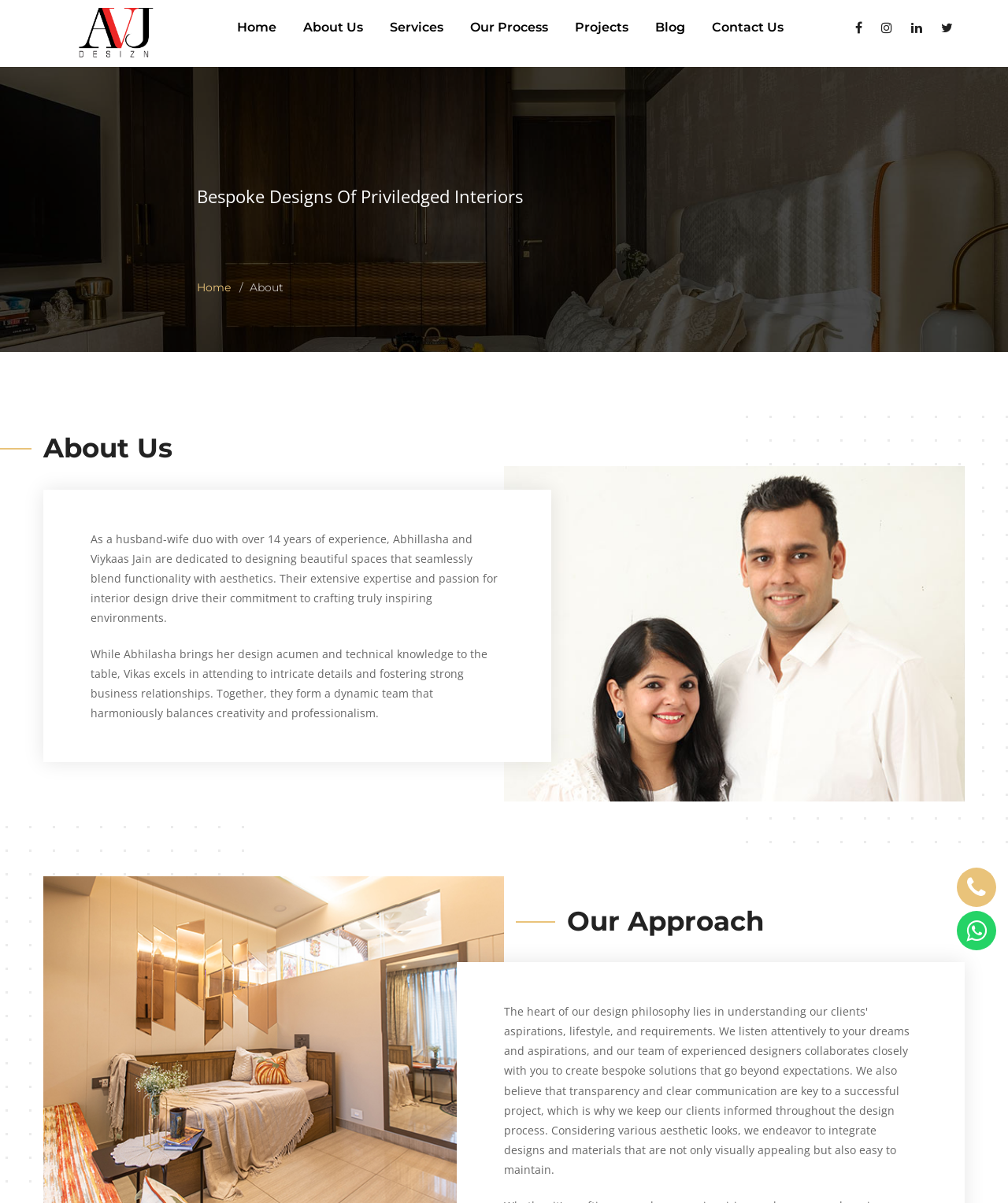Please identify the bounding box coordinates of the clickable element to fulfill the following instruction: "Read about Our Approach". The coordinates should be four float numbers between 0 and 1, i.e., [left, top, right, bottom].

[0.562, 0.751, 0.759, 0.78]